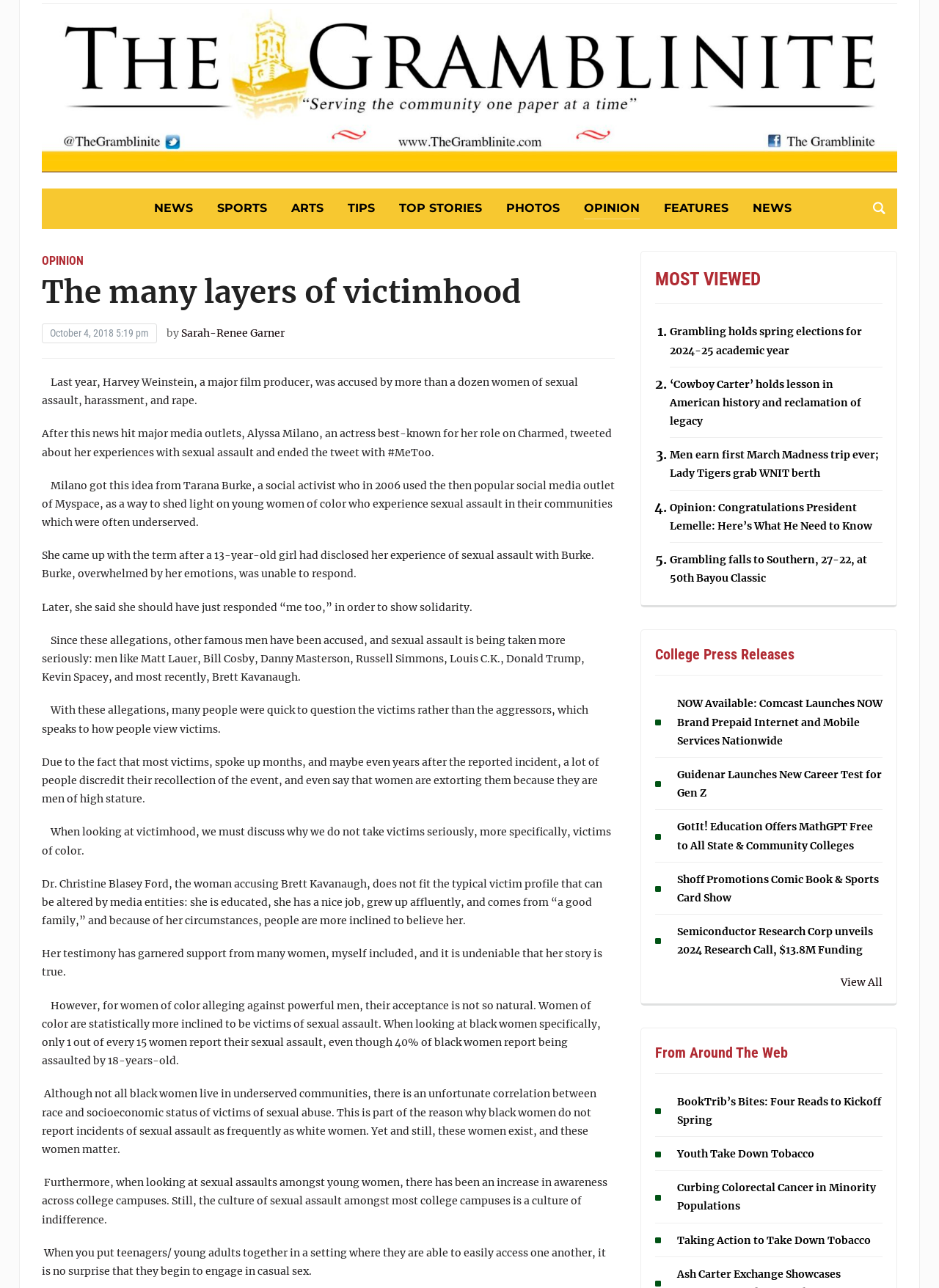Find the bounding box coordinates of the clickable element required to execute the following instruction: "Read the news article 'The many layers of victimhood'". Provide the coordinates as four float numbers between 0 and 1, i.e., [left, top, right, bottom].

[0.044, 0.211, 0.655, 0.242]